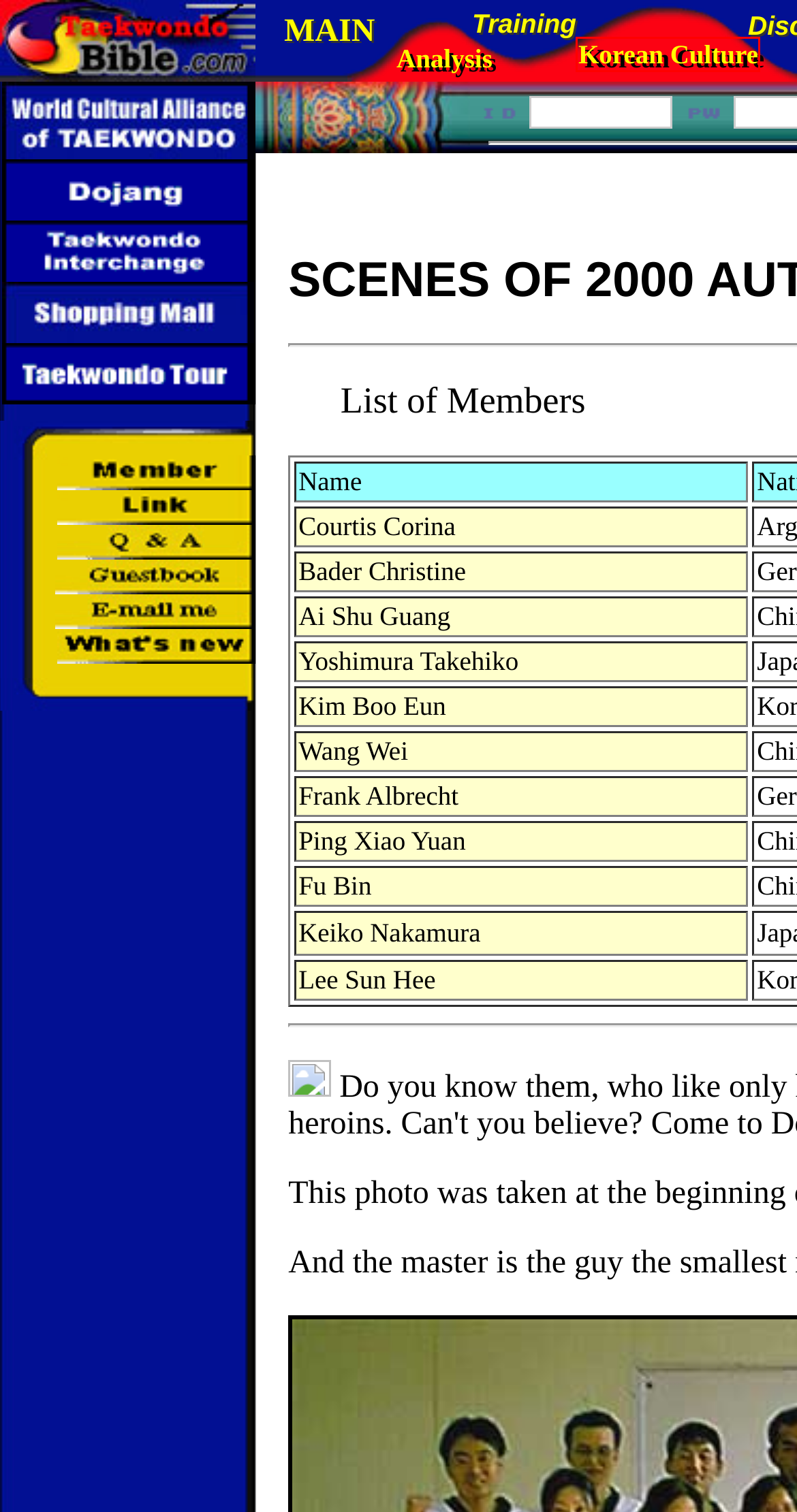You have received a screenshot of a webpage with a red bounding box indicating a UI element. Please determine the most fitting webpage description that matches the new webpage after clicking on the indicated element. The choices are:
A. Dojangs of TaekwondoBible Network
B. World Cultural Alliance of TAEKWONDO
C. email to TaekwondoBible.com
D. Scriptures of Taekwondo
E. Links of TaekwondoBible.com
F. Training of Taekwondo
G. Taekwondo Interchange
H. Korean Culture

H